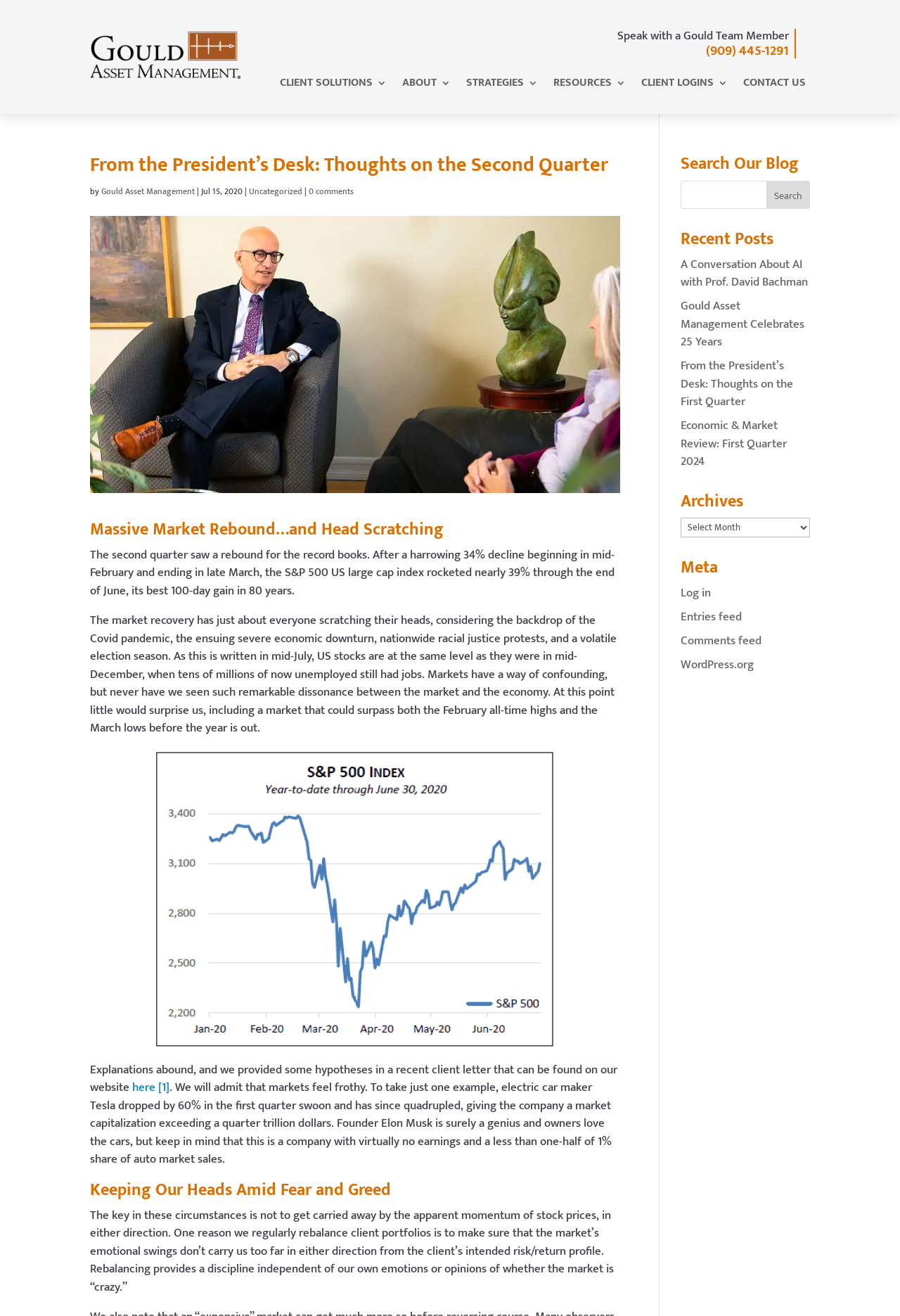What is the market capitalization of Tesla mentioned in the article?
Answer the question with as much detail as possible.

The article mentions 'electric car maker Tesla... giving the company a market capitalization exceeding a quarter trillion dollars' which refers to the market capitalization of Tesla.